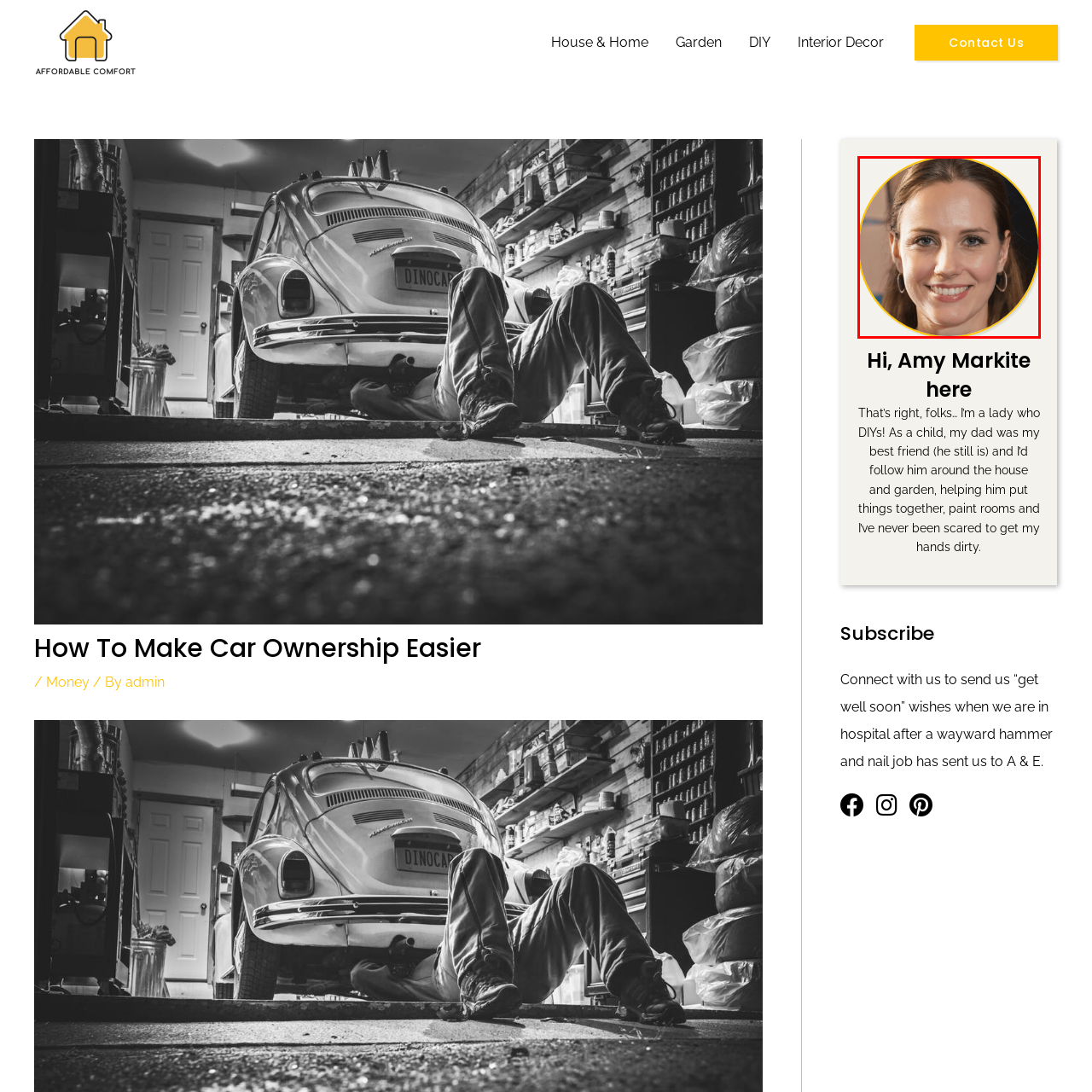Carefully inspect the area of the image highlighted by the red box and deliver a detailed response to the question below, based on your observations: Who inspired Amy Markite to embrace crafting and home improvement?

According to the caption, Amy Markite shares her personal experiences and insights into DIY, engaging readers with her story of growing up alongside her father, which inspired her to embrace crafting and home improvement from a young age, implying that her father was the inspiration behind her interests.